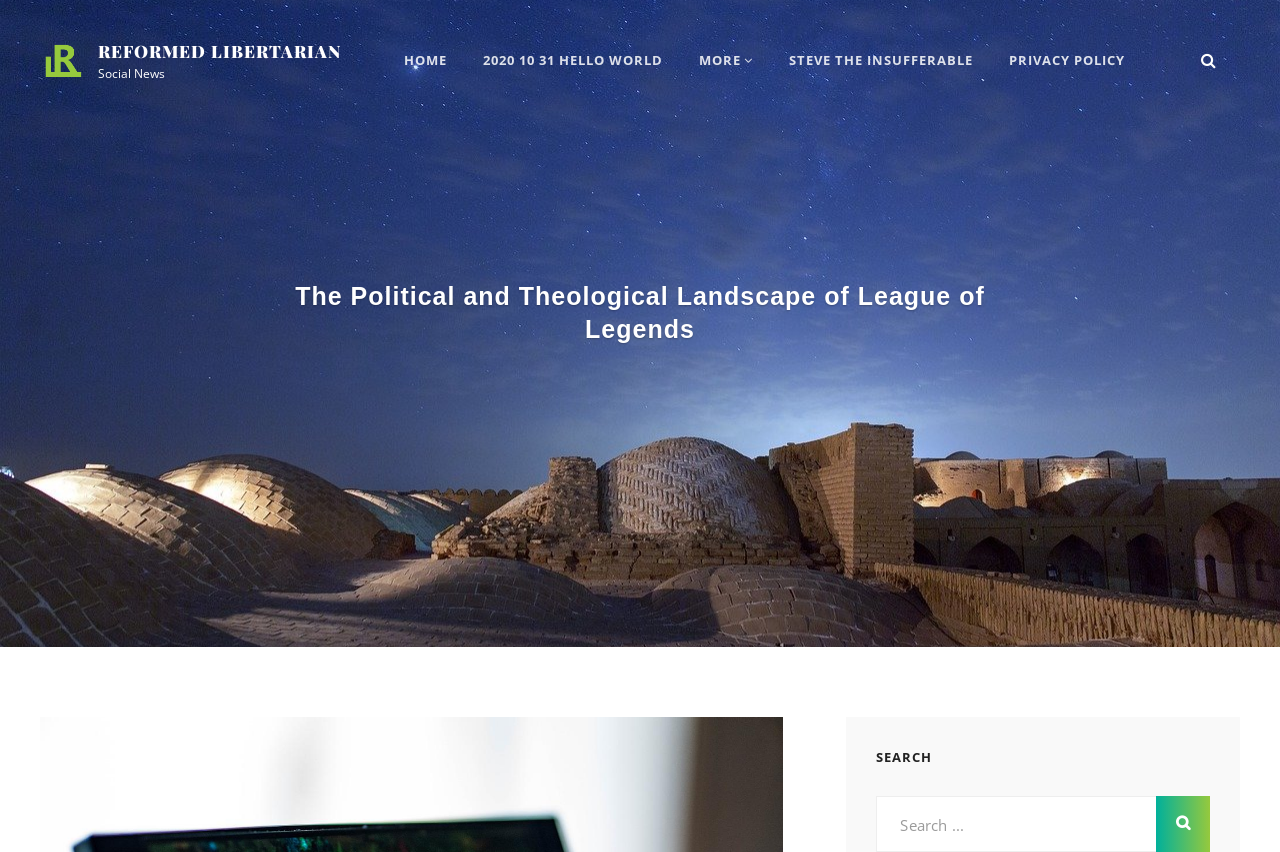Identify the bounding box coordinates of the clickable section necessary to follow the following instruction: "read about Steve the Insufferable". The coordinates should be presented as four float numbers from 0 to 1, i.e., [left, top, right, bottom].

[0.604, 0.034, 0.772, 0.107]